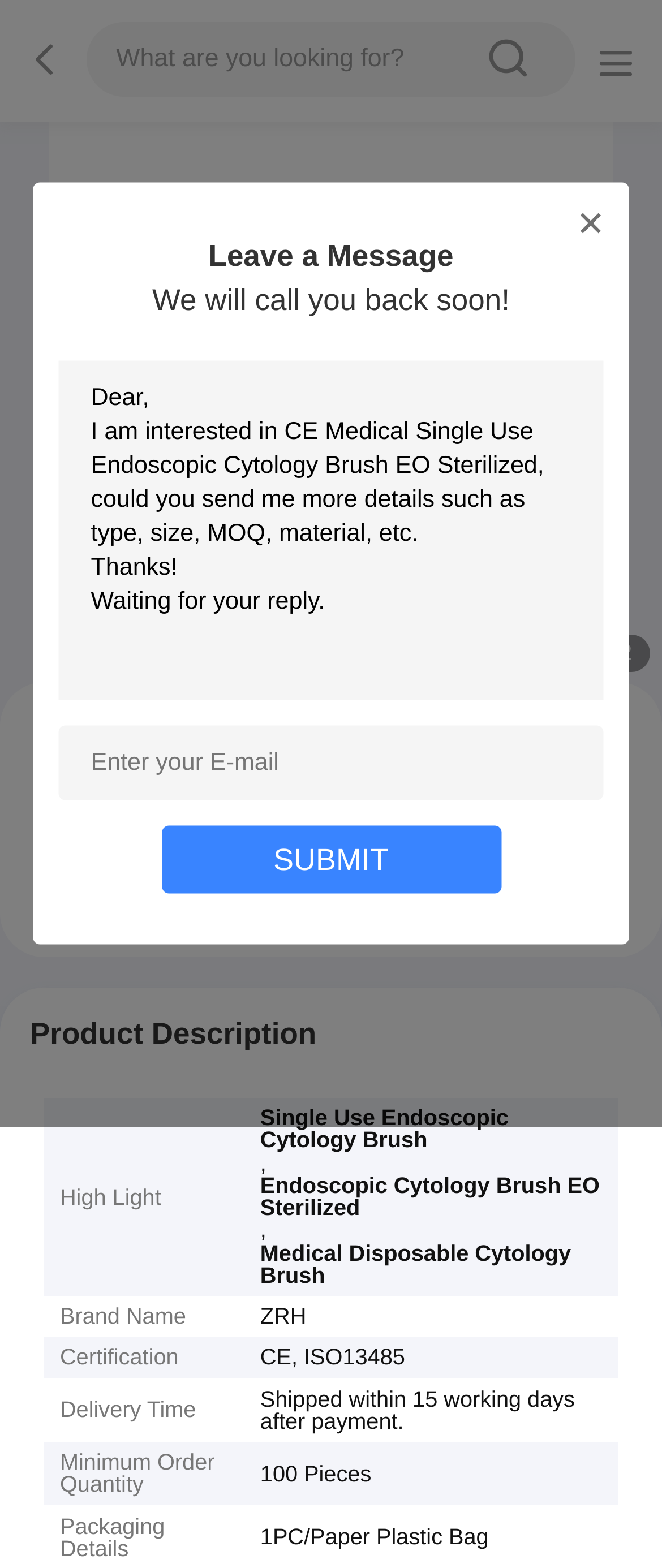Answer the following inquiry with a single word or phrase:
What is the brand name of the product?

ZRH